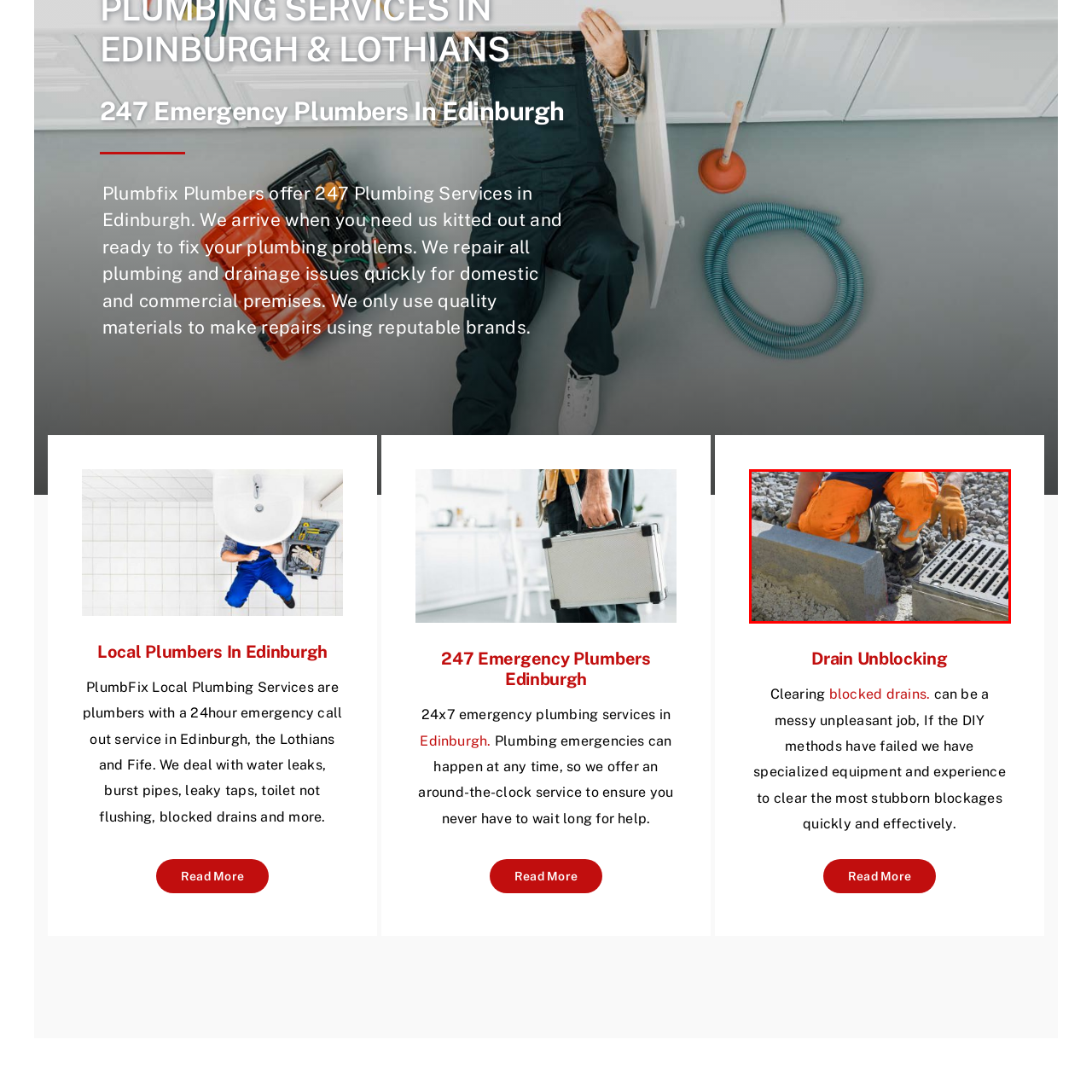Craft an in-depth description of the visual elements captured within the red box.

In this image, a plumber kneels on a gravel surface, carefully positioning a drain grate next to a concrete curb. The individual is dressed in bright orange safety pants and dark shoes, along with protective gloves, highlighting their readiness for work in the field. The setting suggests an active drainage or plumbing project, likely linked to the services offered by PlumbFix, a company specializing in emergency plumbing solutions. This image embodies the hands-on approach needed for tasks like drain unblocking, which is emphasized in the context of 24/7 emergency plumbing services available in Edinburgh. It illustrates the practical side of plumbing work, focusing on the skilled labor involved in resolving drainage issues effectively.